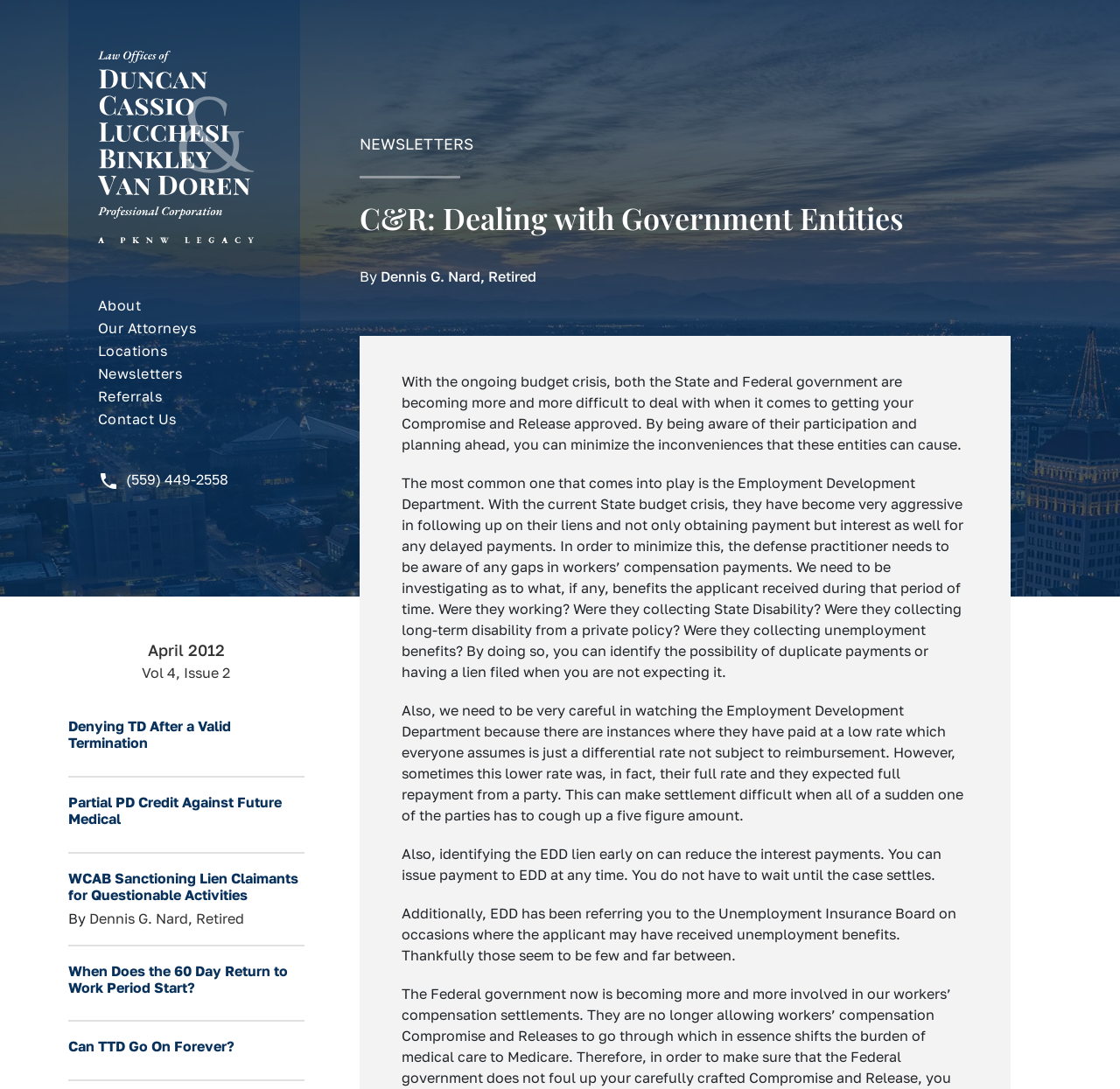Please answer the following query using a single word or phrase: 
What is the date of the newsletter?

April 2012